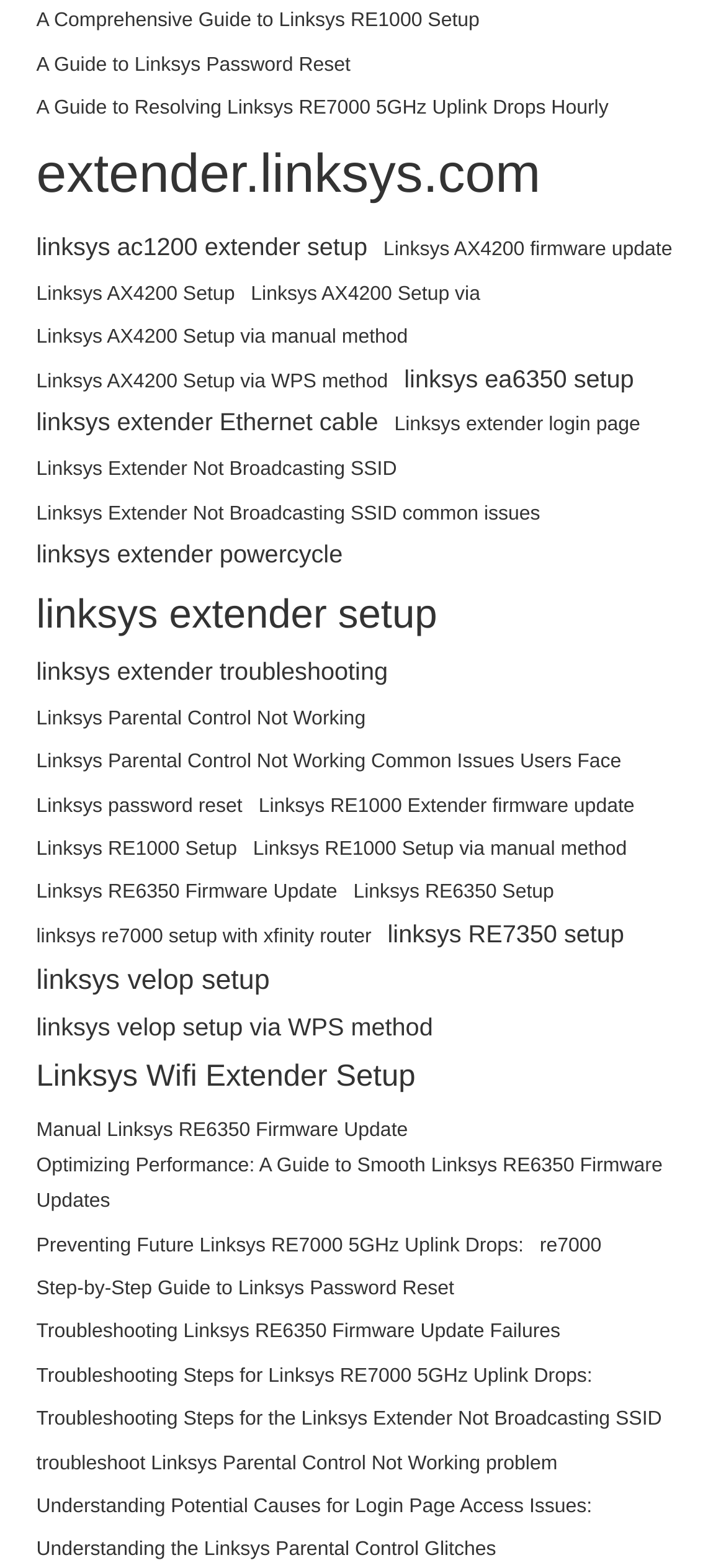Determine the bounding box coordinates of the section to be clicked to follow the instruction: "Select 'LineString - SQL Server'". The coordinates should be given as four float numbers between 0 and 1, formatted as [left, top, right, bottom].

None